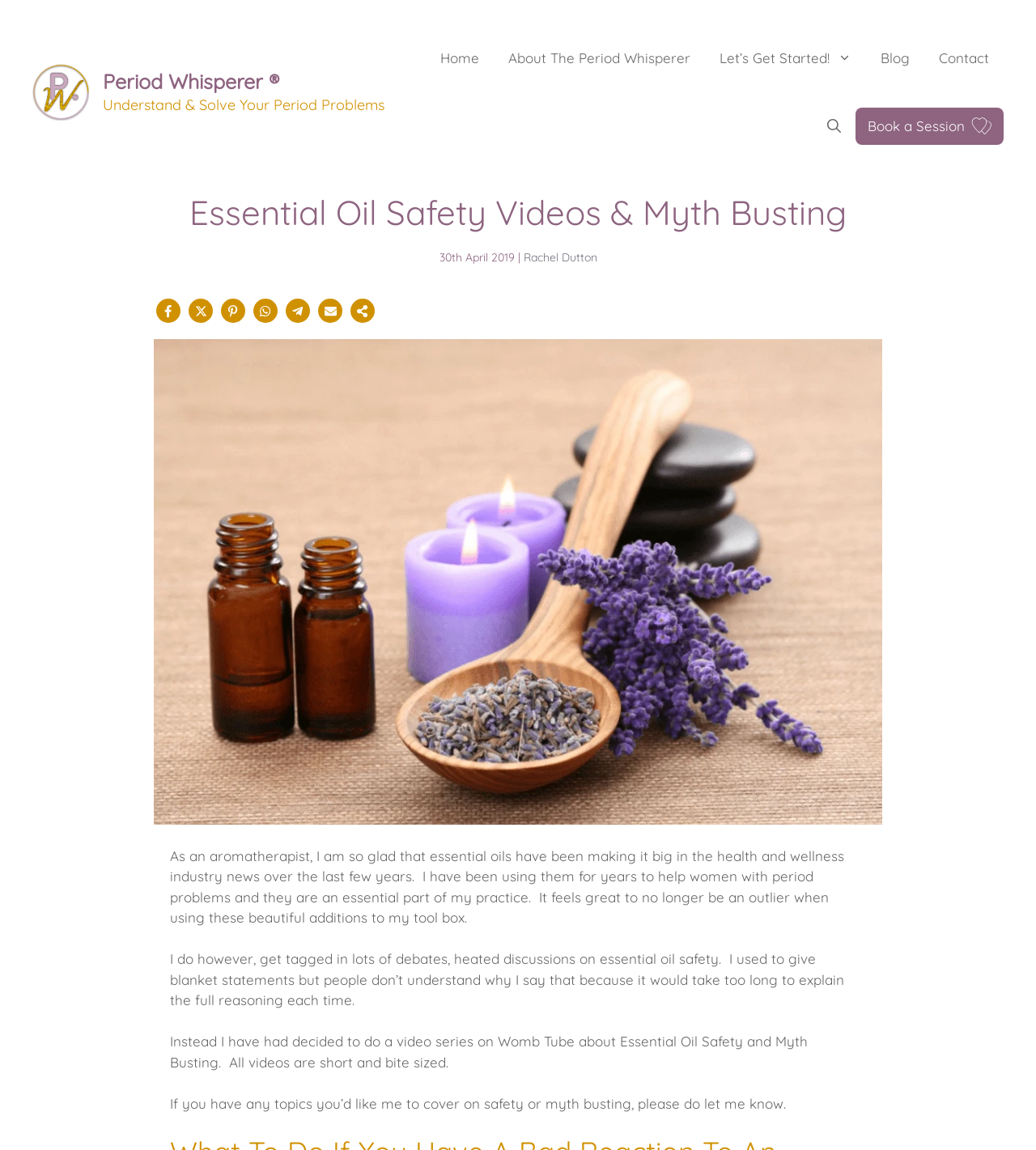Locate the heading on the webpage and return its text.

Essential Oil Safety Videos & Myth Busting